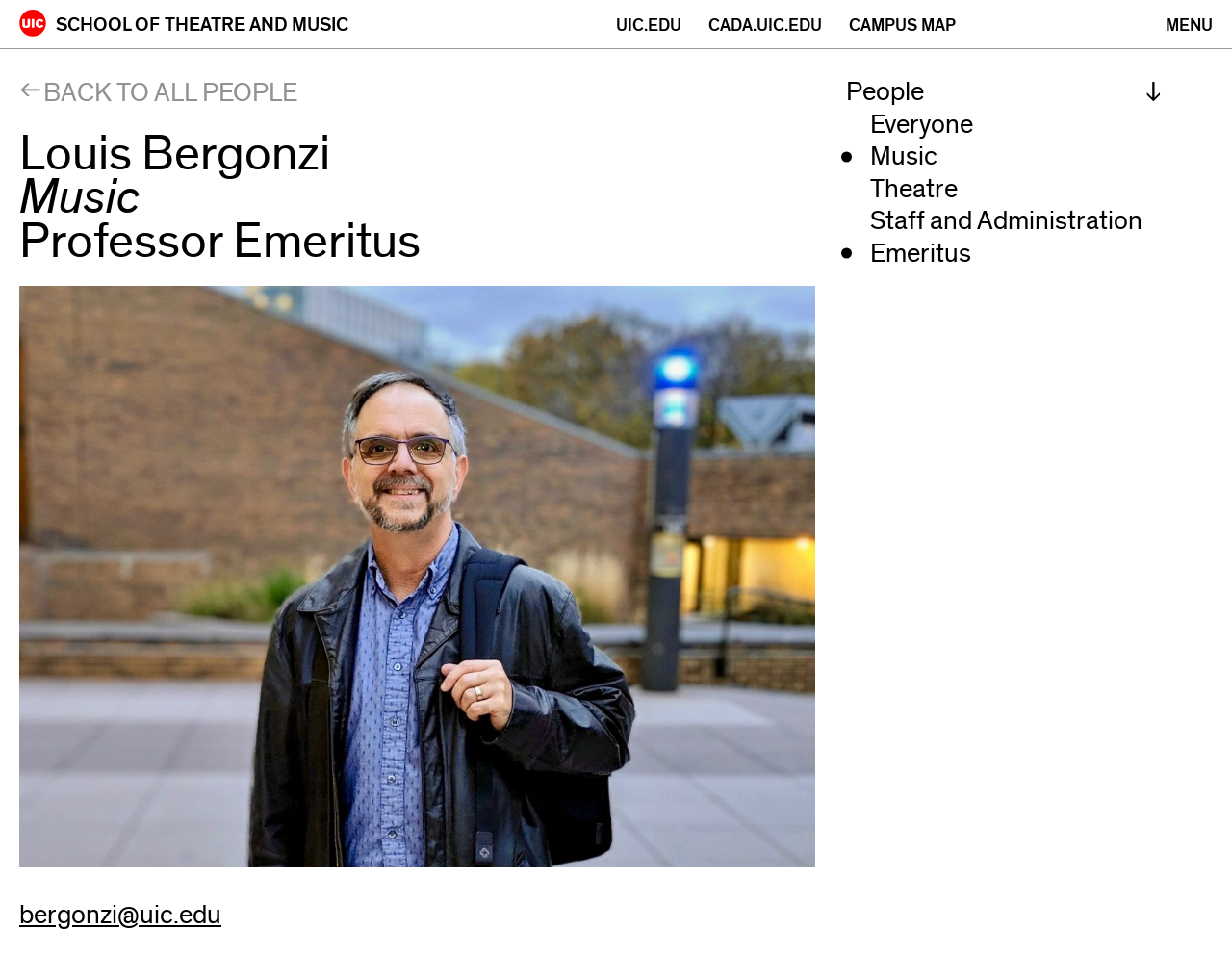Please provide a one-word or short phrase answer to the question:
What are the categories of people listed on this website?

Everyone, Music, Theatre, Staff and Administration, Emeritus